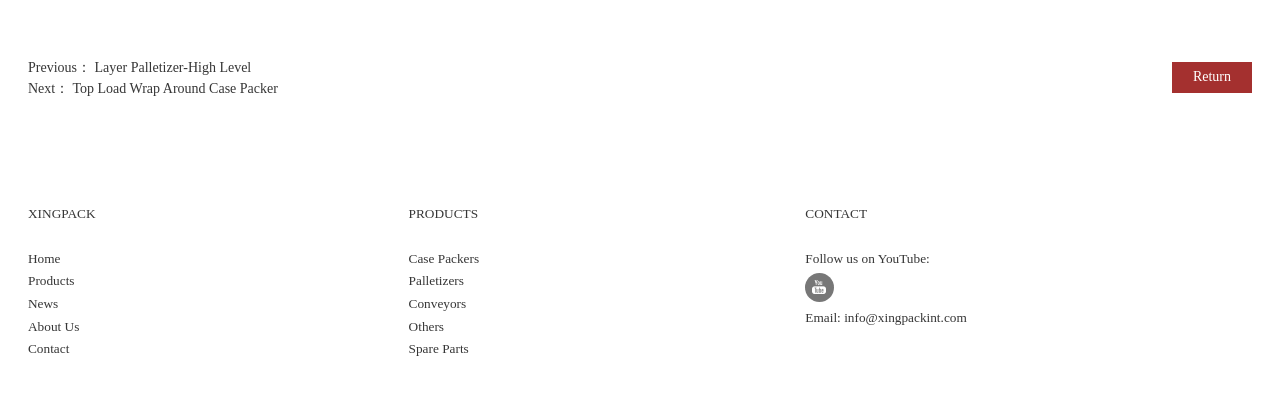How many links are in the top navigation bar?
Please answer the question with as much detail as possible using the screenshot.

In the top navigation bar, there are five links which are Home, Products, News, About Us, and Contact. These links are located at the top section of the webpage with bounding box coordinates of [0.01, 0.512, 0.307, 0.924].